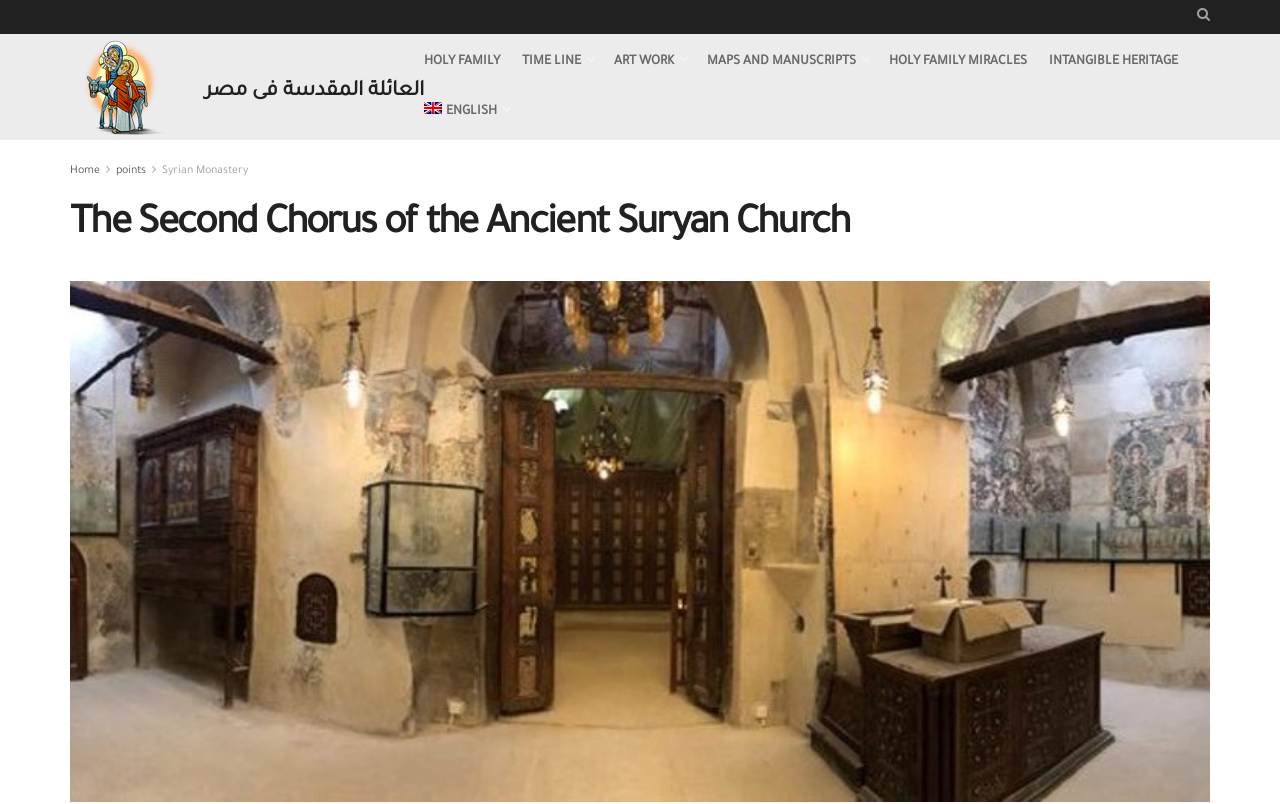What is the language of the webpage?
From the screenshot, supply a one-word or short-phrase answer.

English